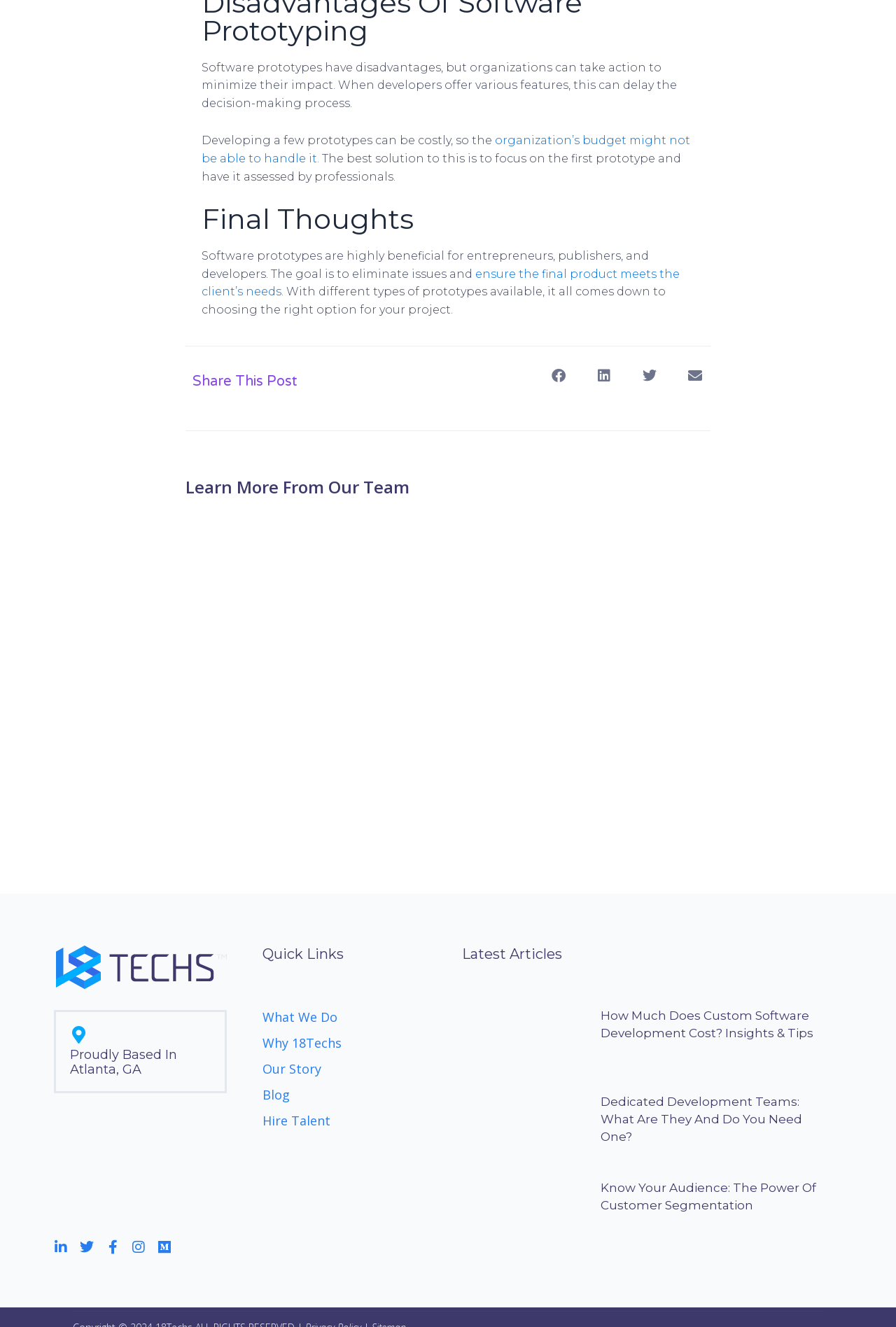Determine the bounding box coordinates of the region that needs to be clicked to achieve the task: "Click on 'Share on facebook'".

[0.605, 0.443, 0.641, 0.467]